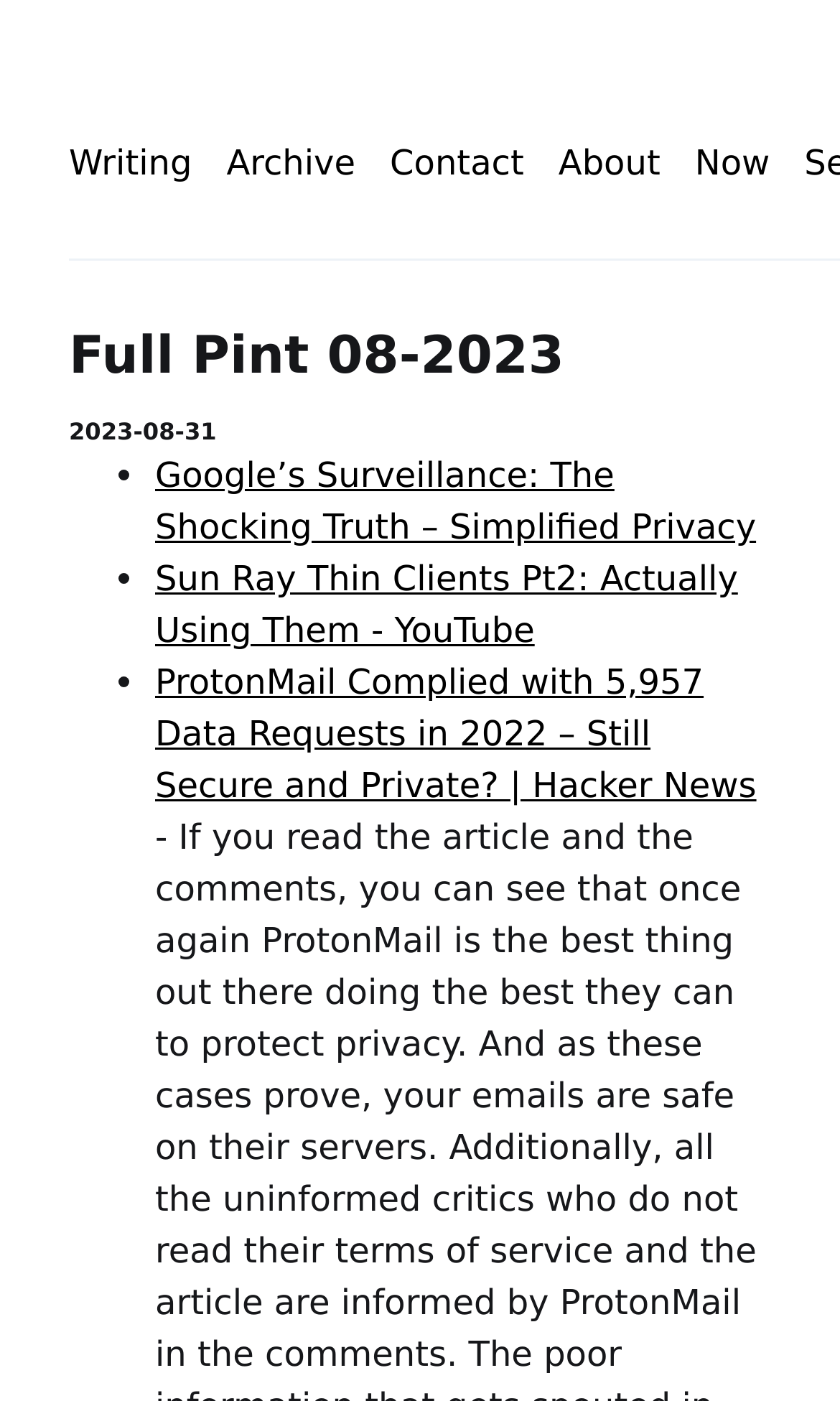Provide a brief response to the question using a single word or phrase: 
What is the date of the latest article?

2023-08-31